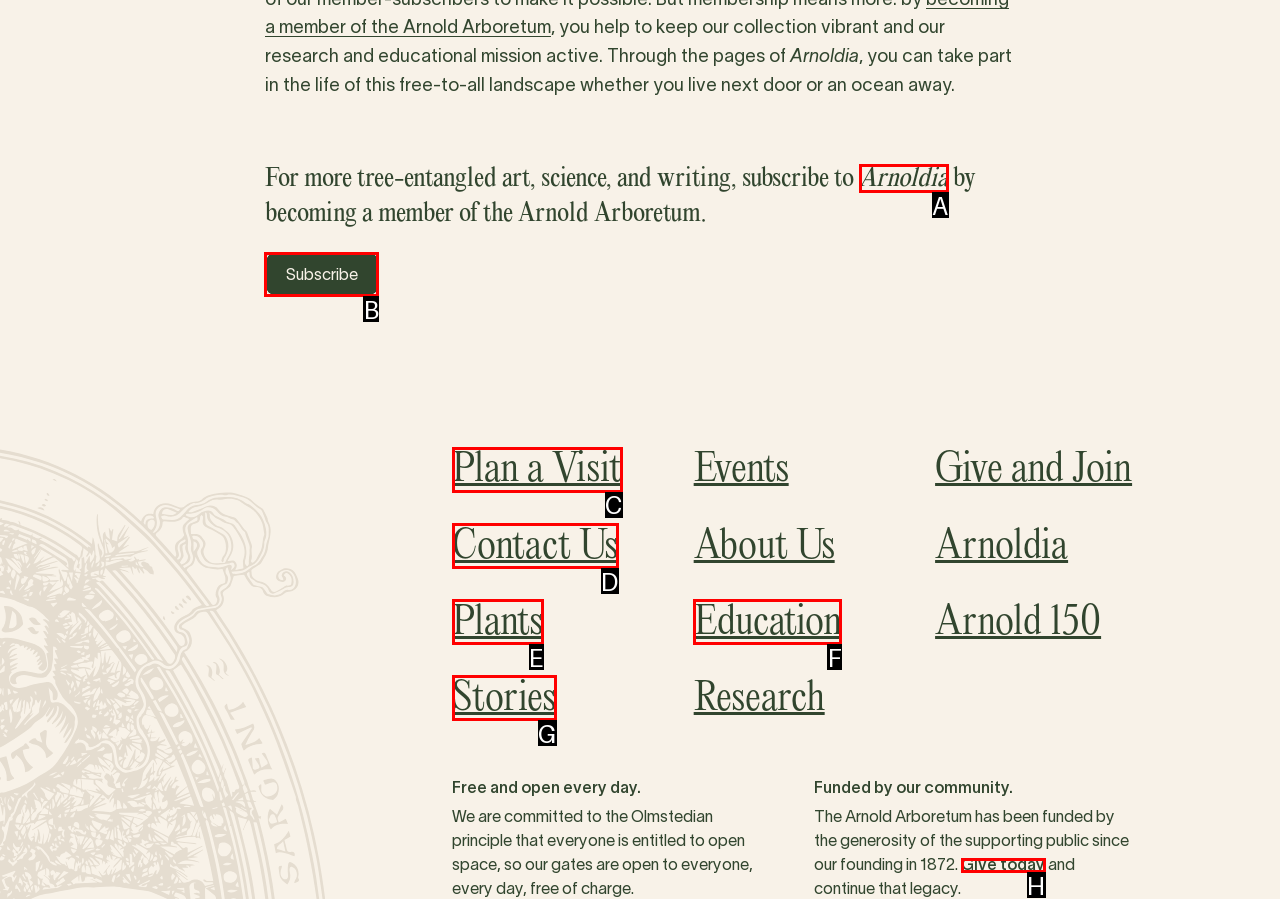Find the correct option to complete this instruction: Subscribe to Arnoldia. Reply with the corresponding letter.

B